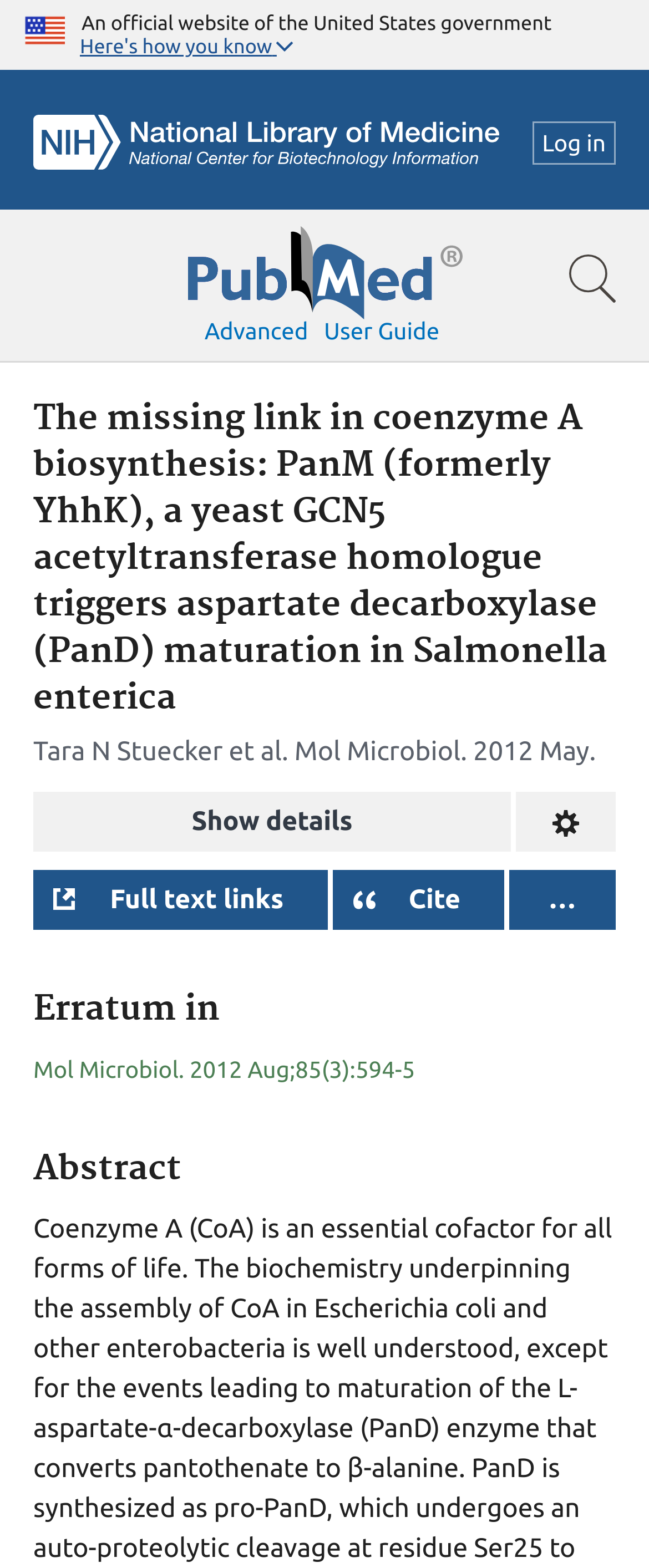Using the details from the image, please elaborate on the following question: What is the purpose of the 'Show details' button?

The 'Show details' button is located below the article title, and its purpose is to show additional details about the article. When clicked, the button expands to reveal more information about the article, such as the abstract and other details.